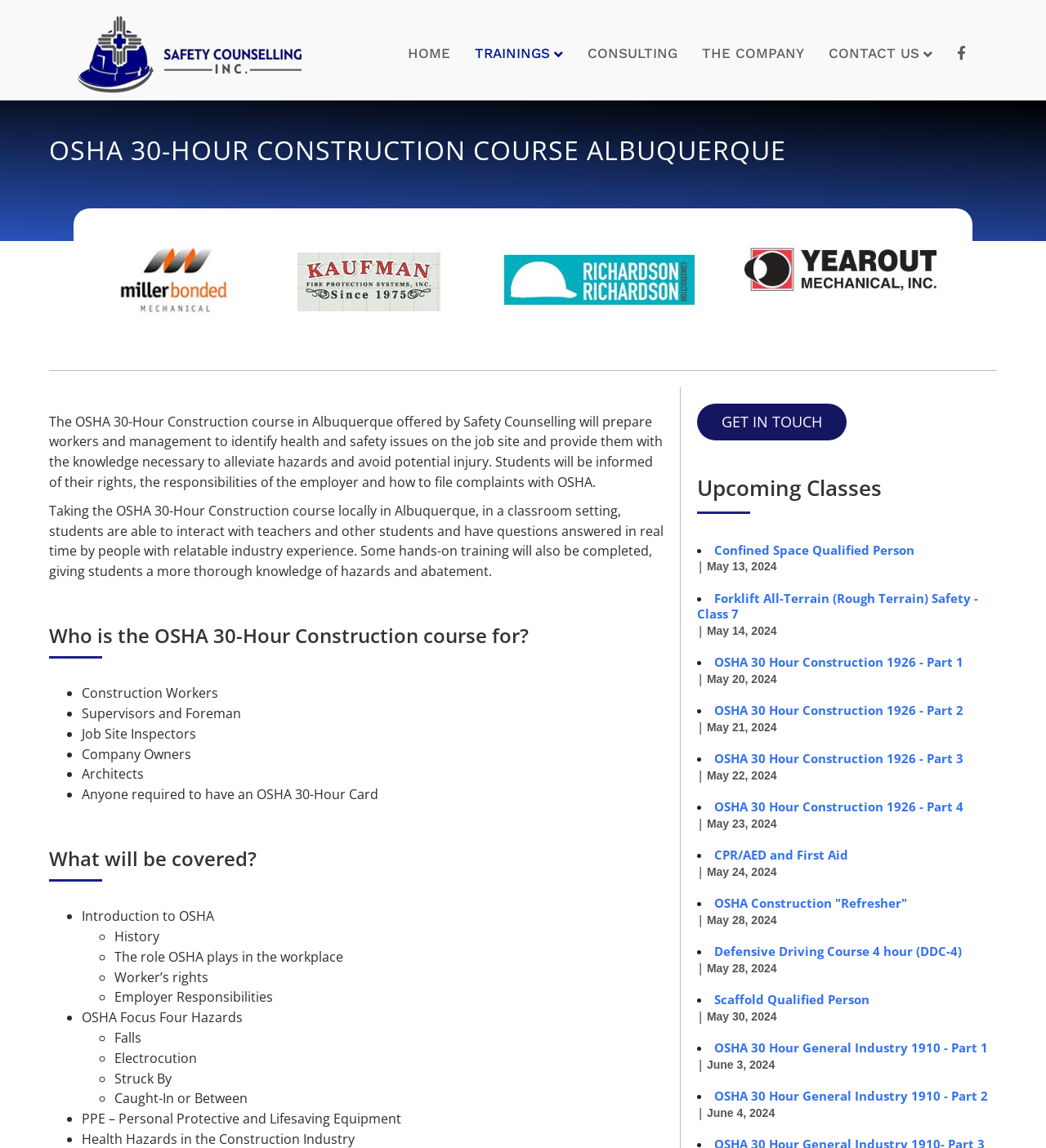Produce an elaborate caption capturing the essence of the webpage.

This webpage is about the OSHA 30-Hour Construction Course in Albuquerque offered by Safety Counselling. At the top, there is a logo of Safety Counselling, accompanied by a navigation menu with links to different sections of the website, including HOME, TRAININGS, CONSULTING, THE COMPANY, and CONTACT US.

Below the navigation menu, there is a heading that reads "OSHA 30-HOUR CONSTRUCTION COURSE ALBUQUERQUE" in a prominent font. On the left side of the page, there are four images of different companies, including Miller Bonded Mechanical, Kaufman Fire Protection, Richardson Construction, and Yearout Mechanical.

The main content of the page is divided into several sections. The first section describes the course, stating that it will prepare workers and management to identify health and safety issues on the job site and provide them with the knowledge necessary to alleviate hazards and avoid potential injury. The section also highlights the benefits of taking the course locally in Albuquerque, including the opportunity to interact with teachers and other students and receive hands-on training.

The next section, "Who is the OSHA 30-Hour Construction course for?", lists the types of professionals who may benefit from the course, including construction workers, supervisors and foremen, job site inspectors, company owners, architects, and anyone required to have an OSHA 30-Hour Card.

The following section, "What will be covered?", outlines the topics that will be discussed in the course, including introduction to OSHA, OSHA focus four hazards, PPE, and health hazards in the construction industry. Each topic is listed with a bullet point and some have subtopics denoted by a circle symbol.

Further down the page, there is a section titled "Upcoming Classes" that lists several courses with dates, including Confined Space Qualified Person, Forklift All-Terrain (Rough Terrain) Safety, and OSHA 30 Hour Construction 1926 - Part 1, 2, 3, and 4. Each course is listed with a link to more information and a date.

Finally, there is a call-to-action button that reads "GET IN TOUCH" and is located near the bottom of the page.